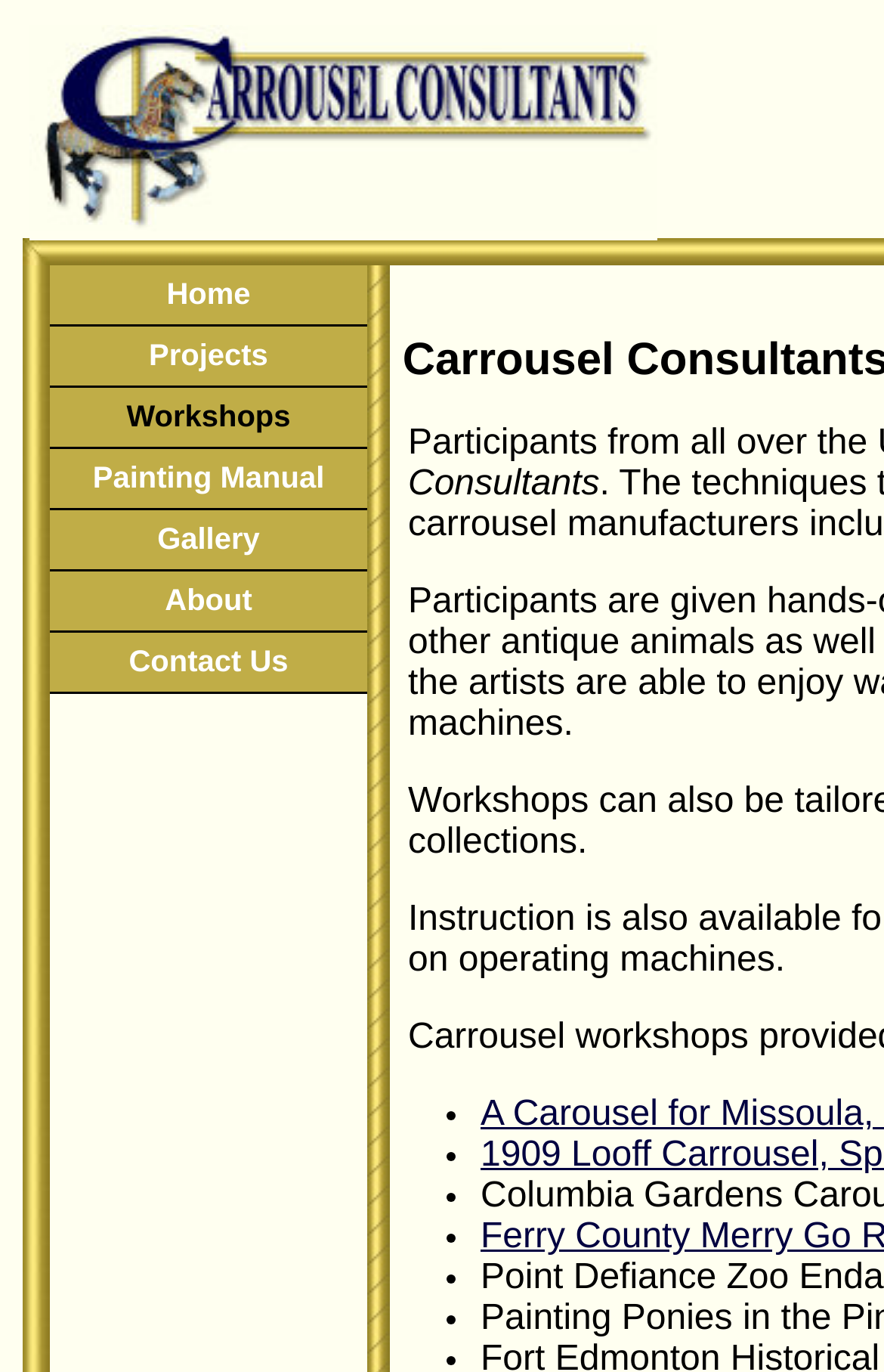Given the element description "About" in the screenshot, predict the bounding box coordinates of that UI element.

[0.056, 0.417, 0.415, 0.46]